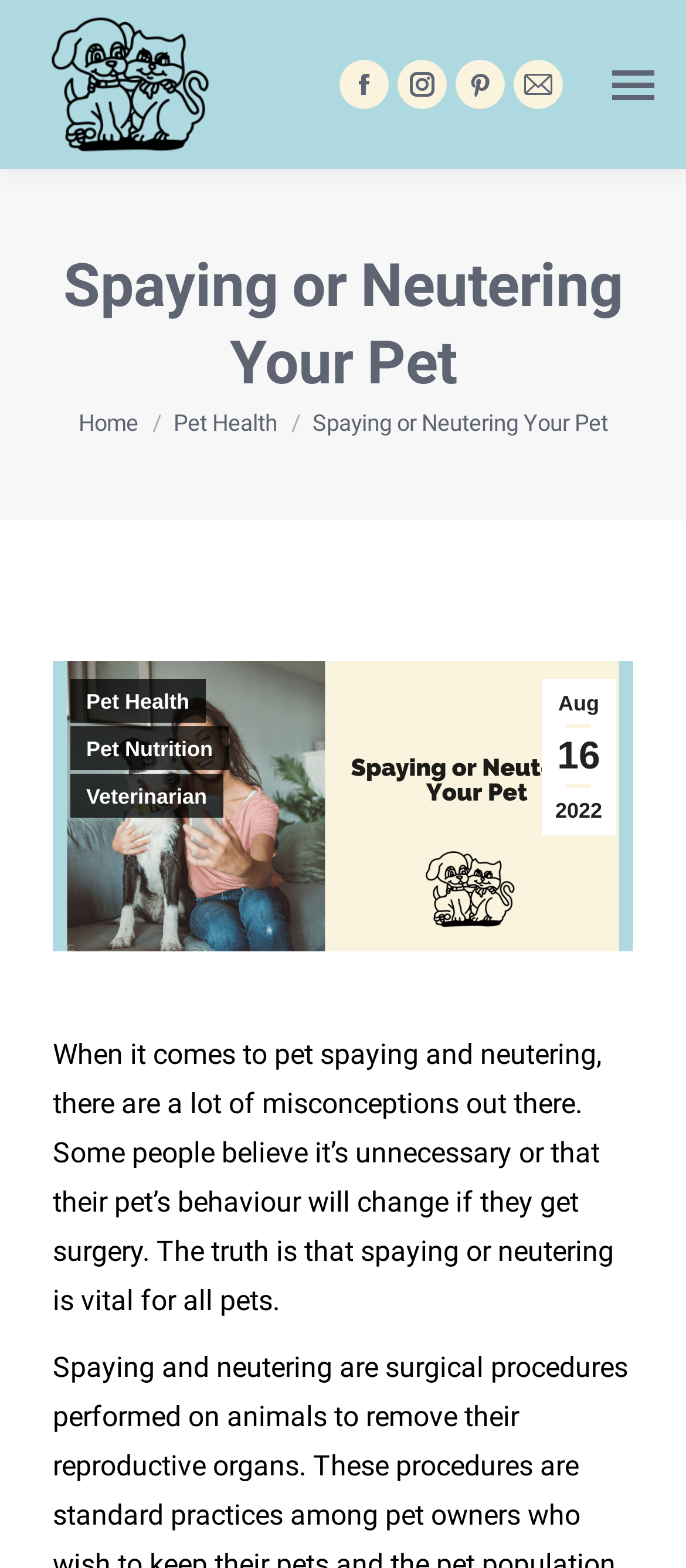Please identify the bounding box coordinates of where to click in order to follow the instruction: "Go to Home page".

[0.114, 0.261, 0.201, 0.278]